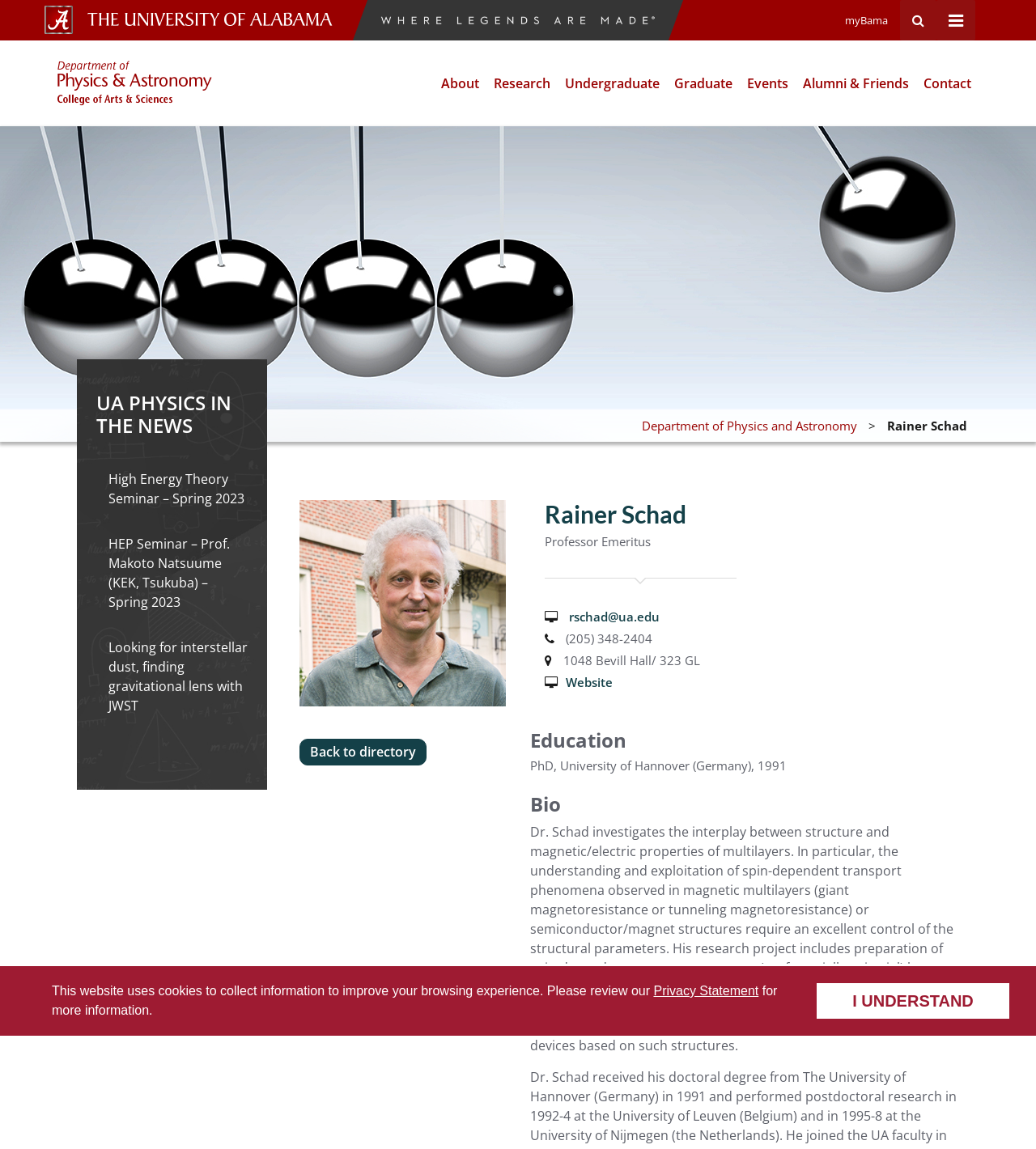Identify the bounding box coordinates of the clickable region necessary to fulfill the following instruction: "Click the University of Alabama Square A Logo". The bounding box coordinates should be four float numbers between 0 and 1, i.e., [left, top, right, bottom].

[0.043, 0.005, 0.07, 0.03]